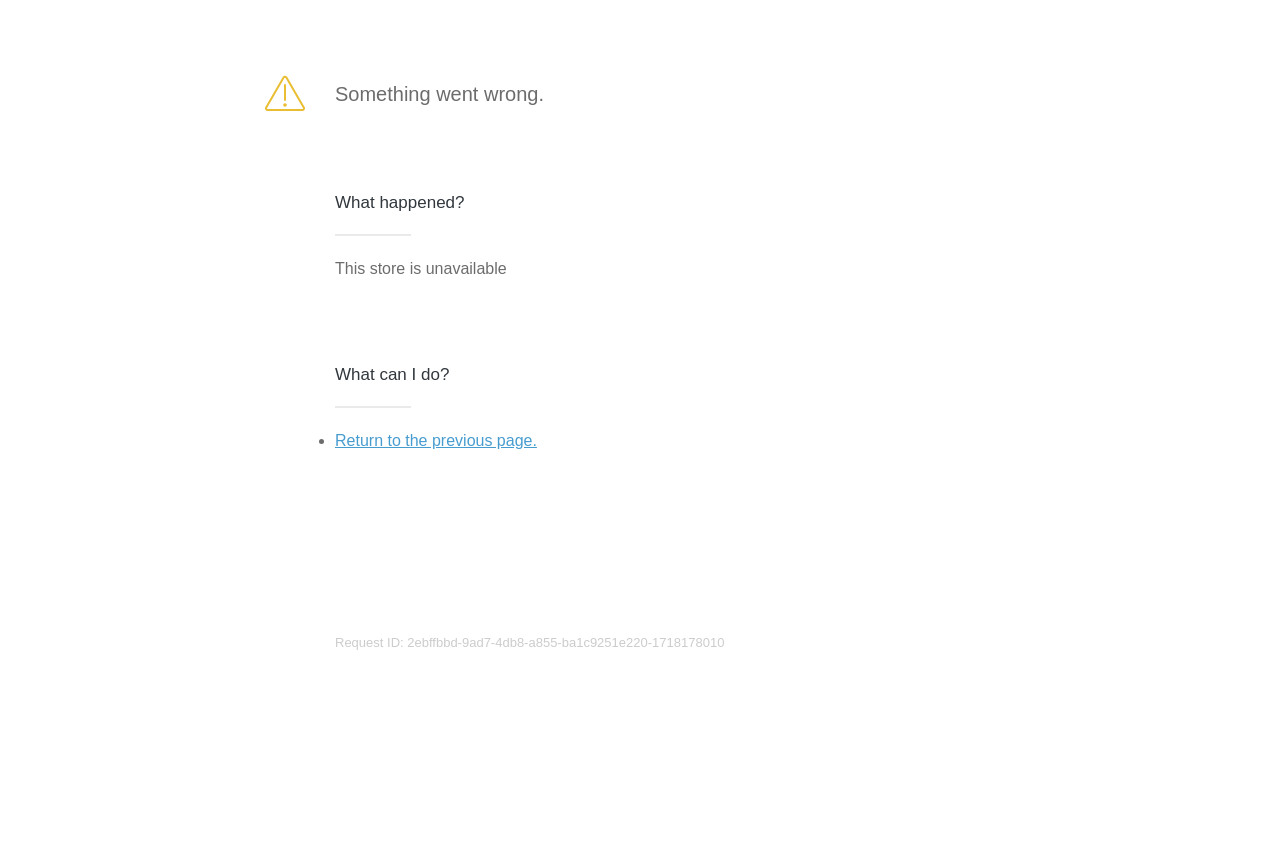Please provide a brief answer to the question using only one word or phrase: 
What is the purpose of the link provided?

Return to previous page